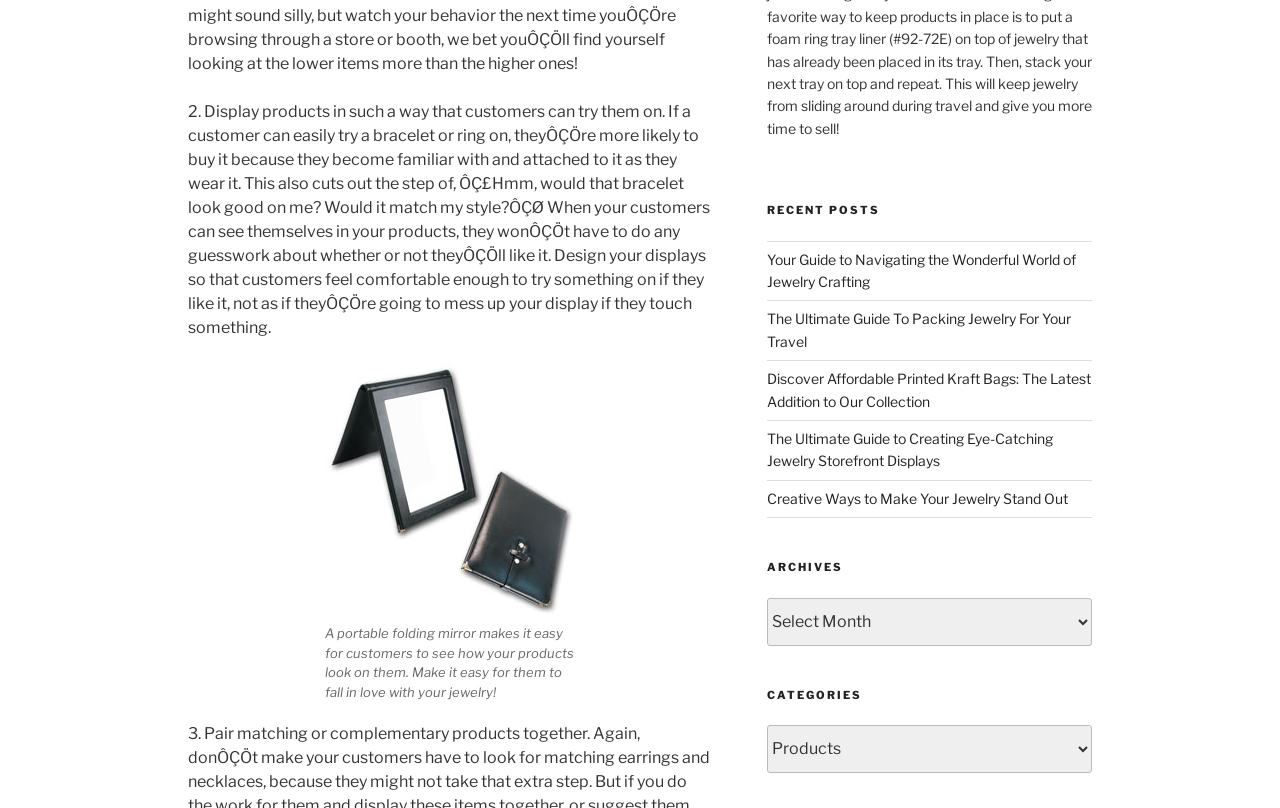Provide the bounding box coordinates of the area you need to click to execute the following instruction: "Choose a category from the 'Categories' dropdown".

[0.599, 0.897, 0.853, 0.957]